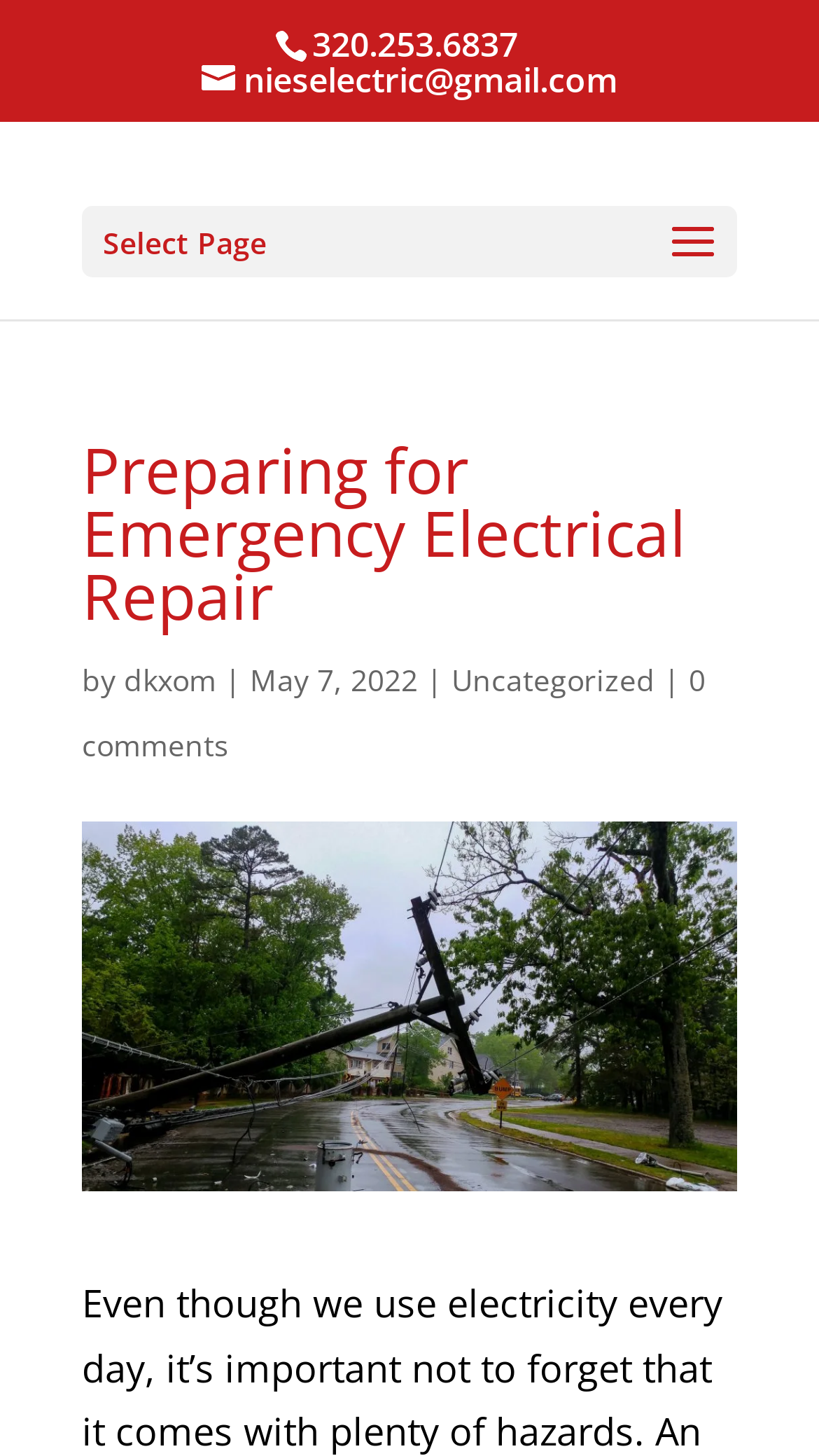From the element description dkxom, predict the bounding box coordinates of the UI element. The coordinates must be specified in the format (top-left x, top-left y, bottom-right x, bottom-right y) and should be within the 0 to 1 range.

[0.151, 0.453, 0.264, 0.481]